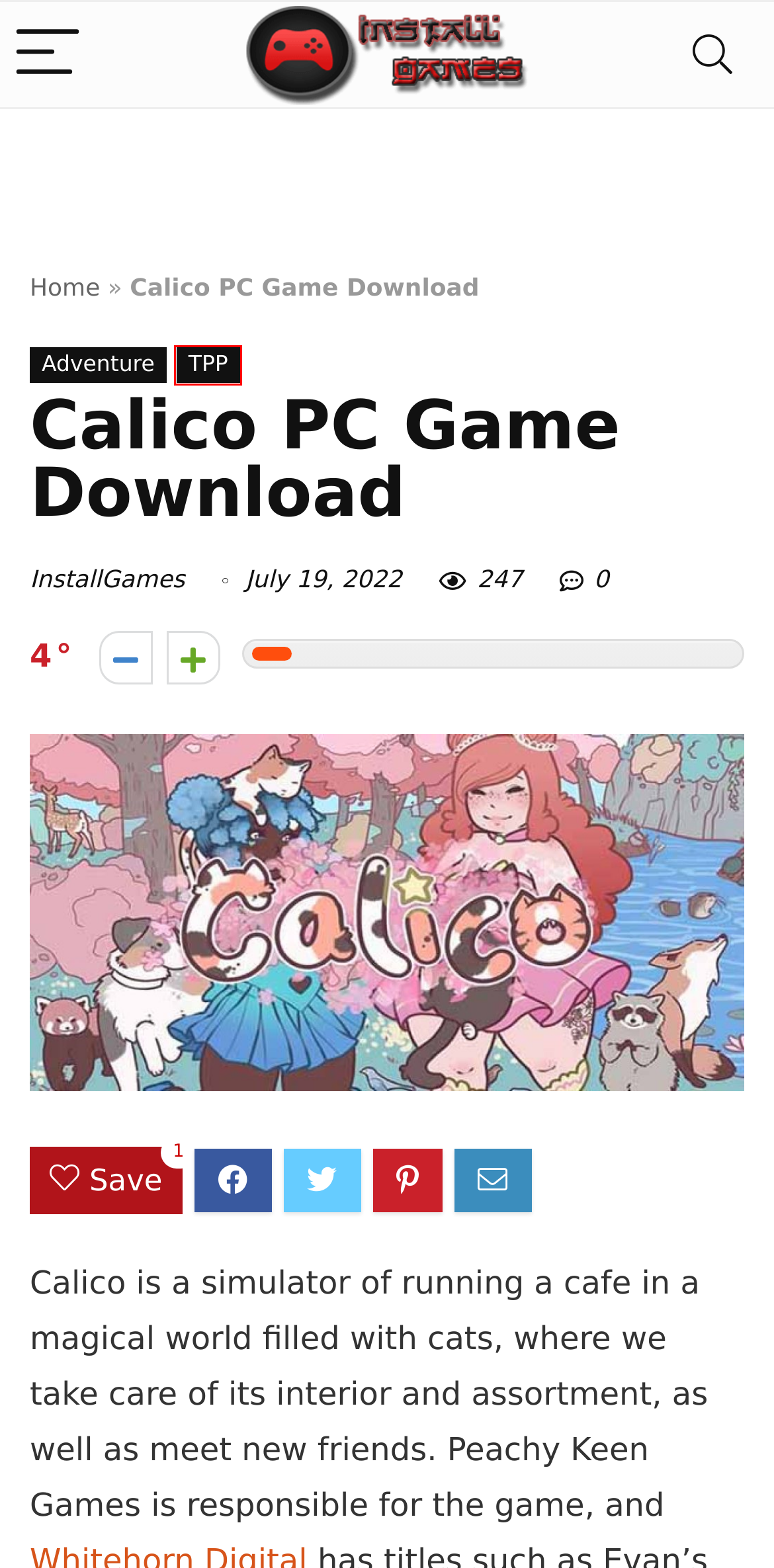You have a screenshot of a webpage, and a red bounding box highlights an element. Select the webpage description that best fits the new page after clicking the element within the bounding box. Options are:
A. Install Games - Full games for download, download games using a PC Installer.
B. where i can download calico Archives - Install Games
C. Whitethorn Games
D. calico download game Archives - Install Games
E. TPP Archives - Install Games
F. Whateverland PC Download - Install Games
G. John Carpenters Toxic Commando Download - Install Games
H. Adventure Archives - Install Games

E